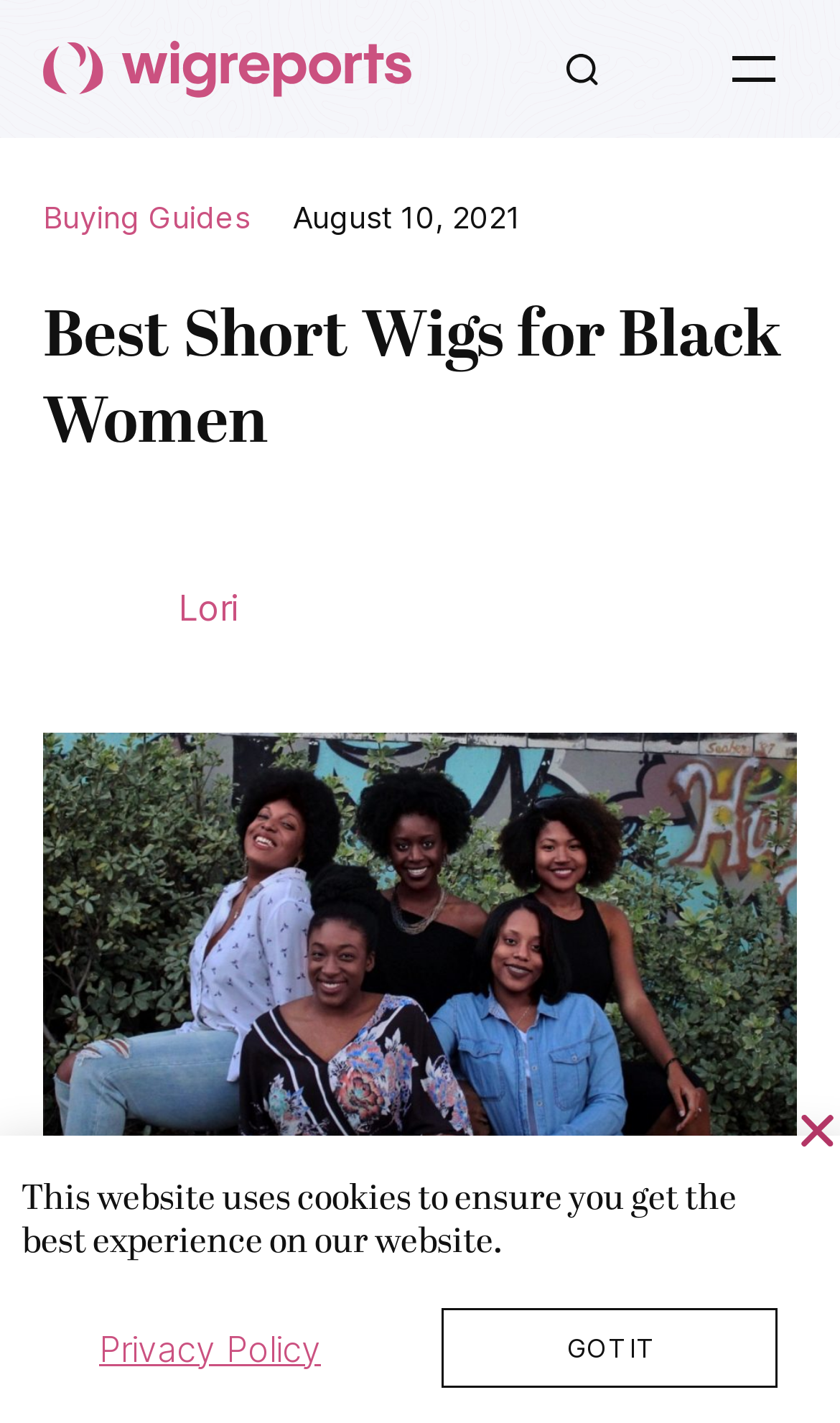Predict the bounding box of the UI element based on this description: "got it".

[0.526, 0.919, 0.924, 0.975]